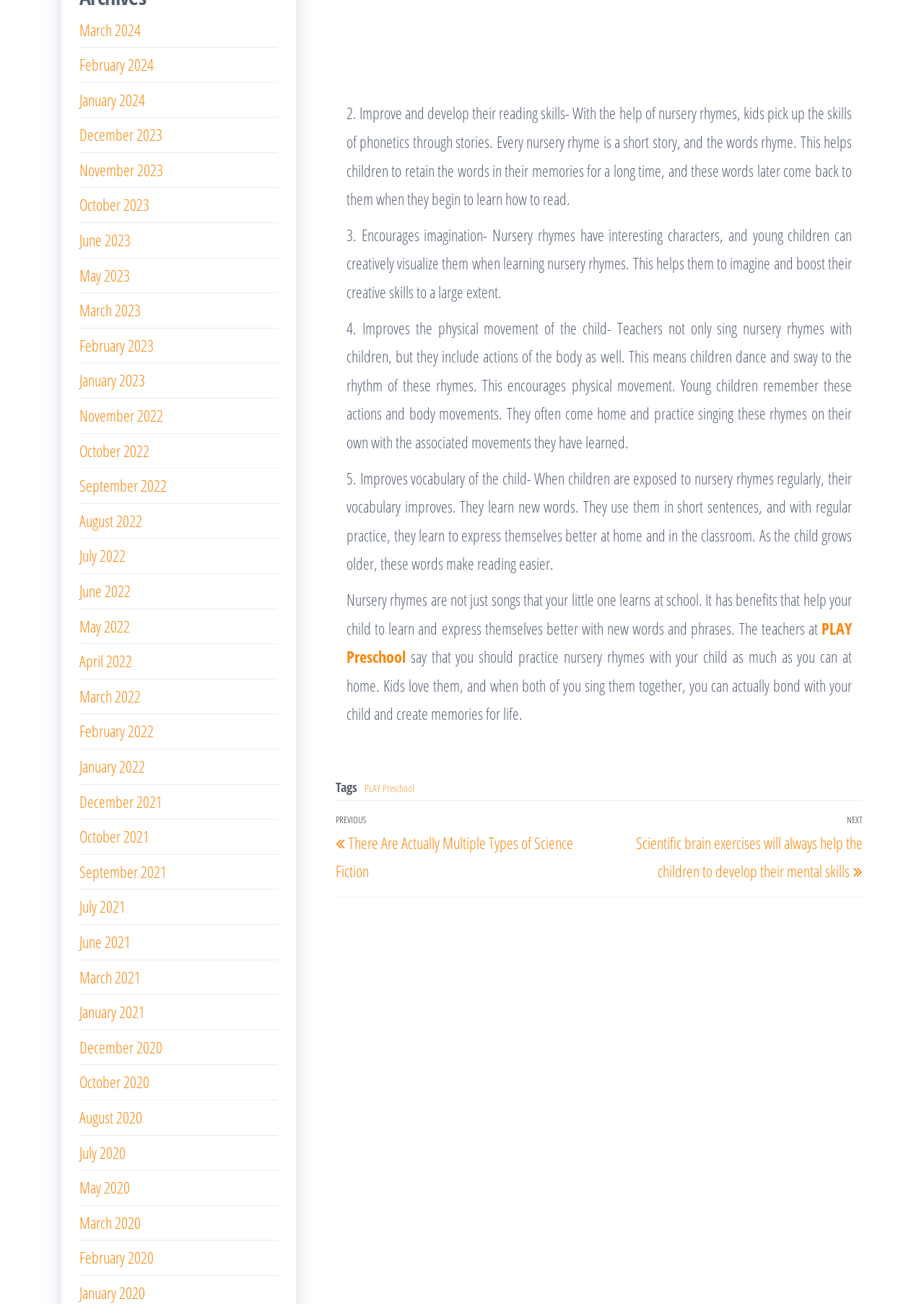Identify the bounding box coordinates of the clickable region to carry out the given instruction: "Click on the 'PLAY Preschool' link".

[0.375, 0.473, 0.922, 0.512]